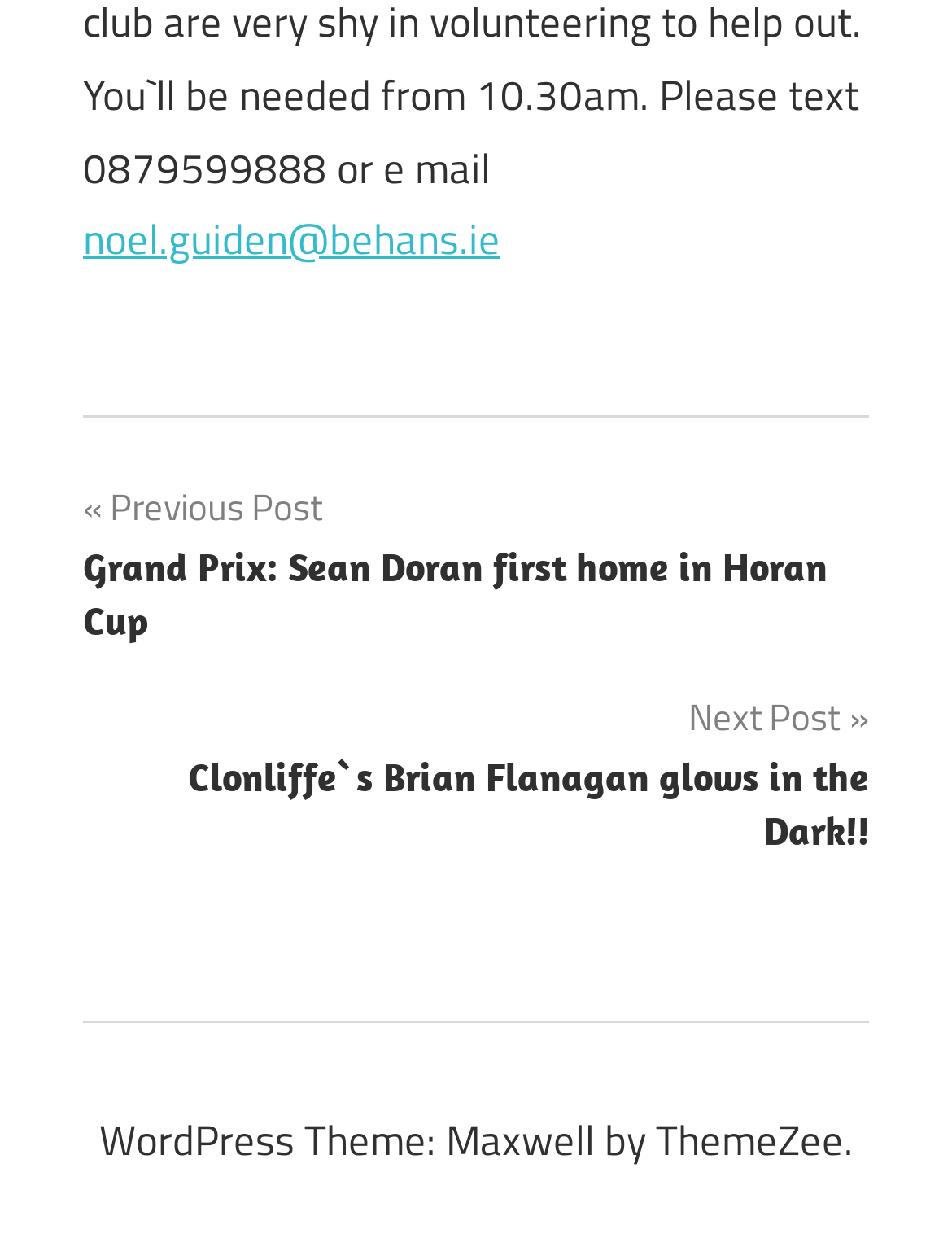Please provide a one-word or short phrase answer to the question:
What is the theme of the WordPress website?

Maxwell by ThemeZee